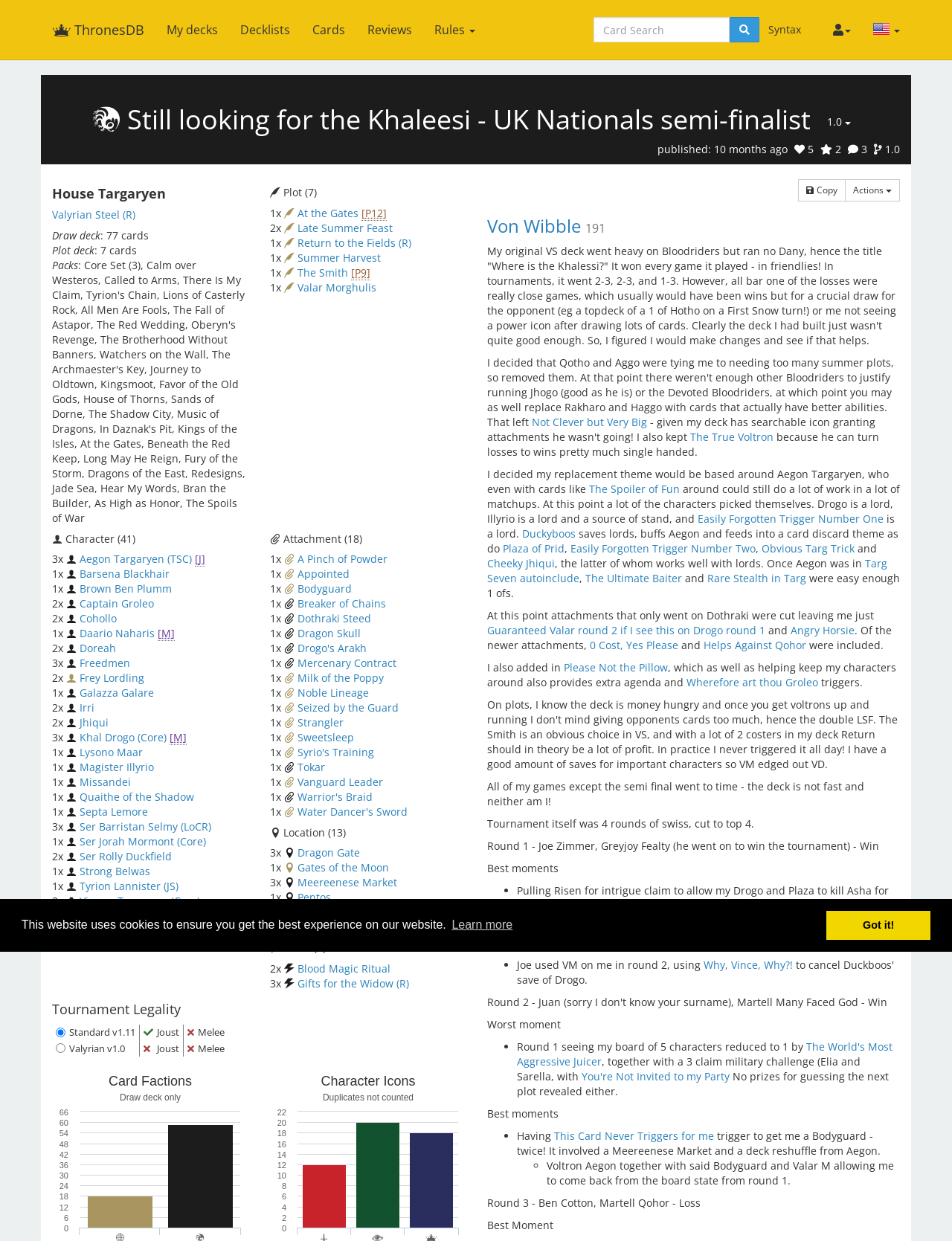Identify the bounding box coordinates for the element that needs to be clicked to fulfill this instruction: "Click the 'Decklists' link". Provide the coordinates in the format of four float numbers between 0 and 1: [left, top, right, bottom].

[0.241, 0.0, 0.316, 0.048]